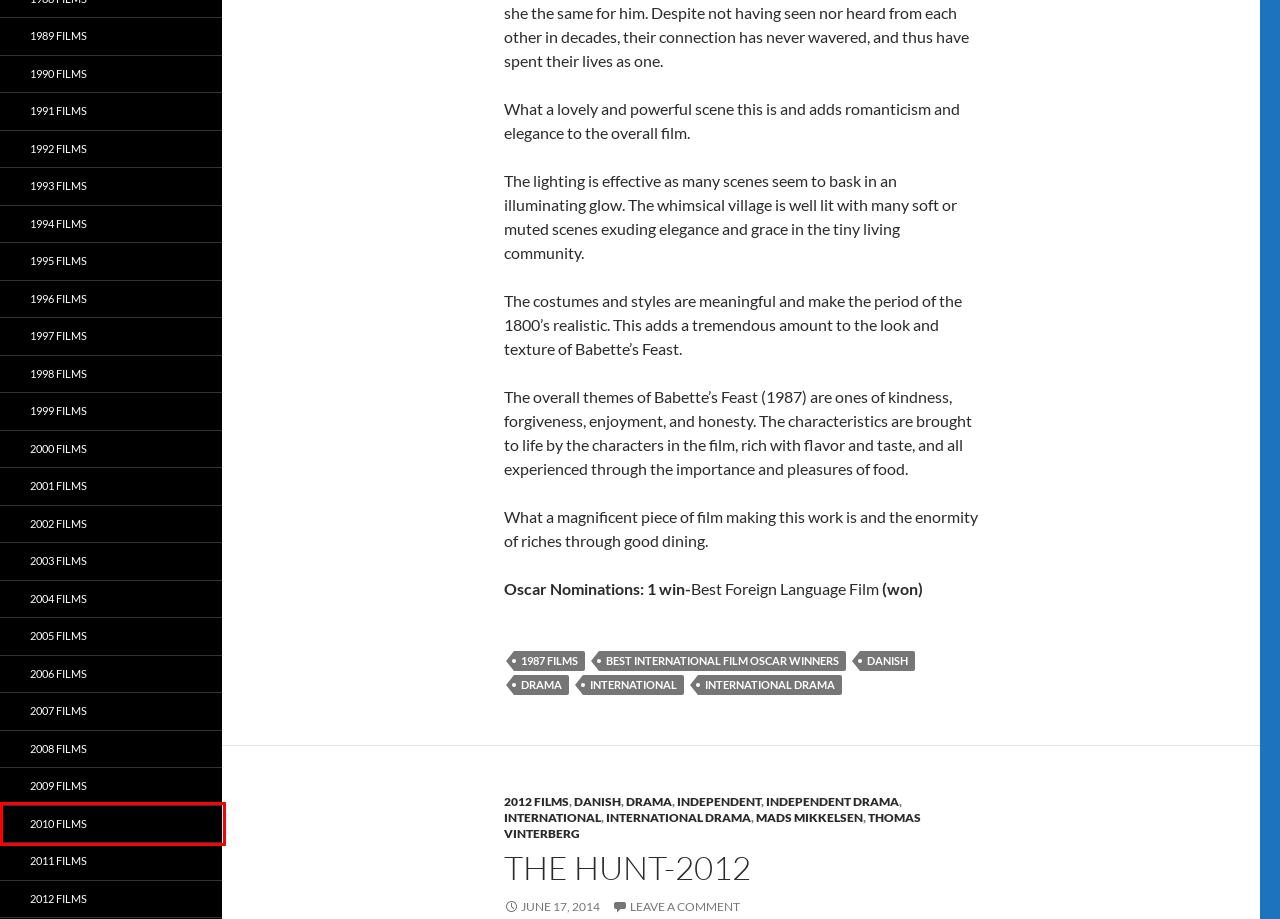Given a webpage screenshot with a UI element marked by a red bounding box, choose the description that best corresponds to the new webpage that will appear after clicking the element. The candidates are:
A. 2010 Films | Scott's Film Reviews-1,425 + Reviews posted so far!!!
B. 2009 Films | Scott's Film Reviews-1,425 + Reviews posted so far!!!
C. The Hunt-2012 | Scott's Film Reviews-1,425 + Reviews posted so far!!!
D. 1994 Films | Scott's Film Reviews-1,425 + Reviews posted so far!!!
E. 1995 Films | Scott's Film Reviews-1,425 + Reviews posted so far!!!
F. 2012 Films | Scott's Film Reviews-1,425 + Reviews posted so far!!!
G. 2001 Films | Scott's Film Reviews-1,425 + Reviews posted so far!!!
H. 1996 Films | Scott's Film Reviews-1,425 + Reviews posted so far!!!

A